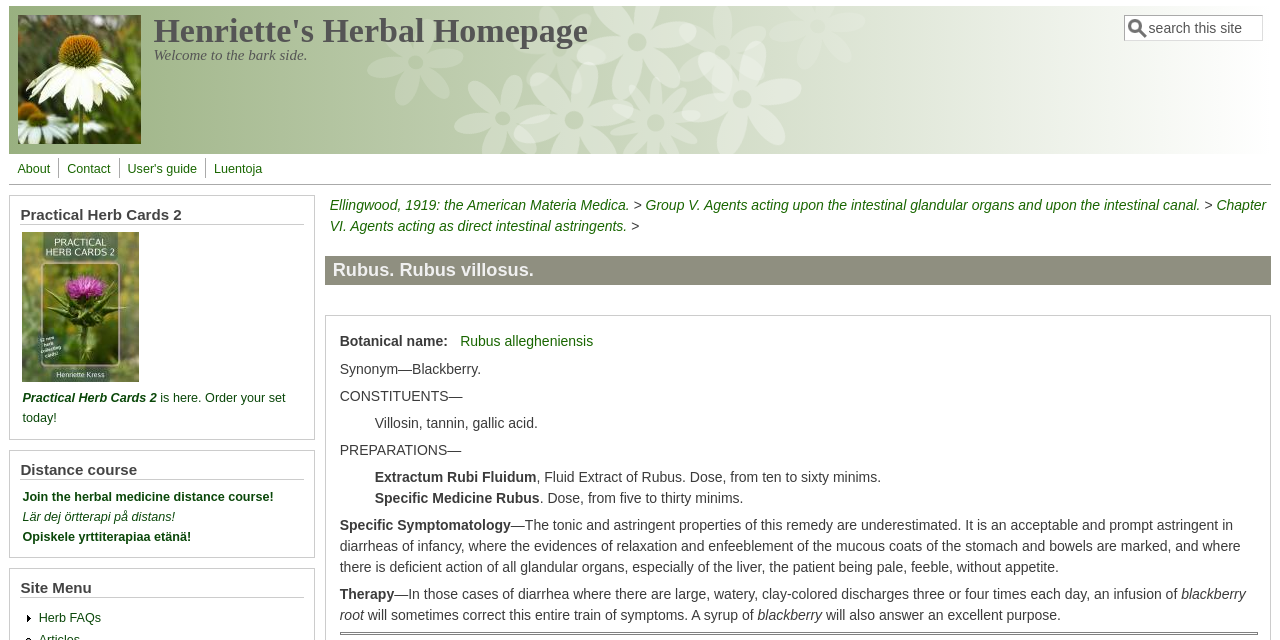Describe every aspect of the webpage in a detailed manner.

The webpage is about Henriette's Herbal Homepage, specifically focused on the topic of Rubus, also known as blackberry. At the top of the page, there is a link to skip to the main content, followed by a navigation menu with links to the home page, about, contact, and user's guide.

Below the navigation menu, there is a search form with a text box and a search button. To the right of the search form, there are several links to different topics, including Ellingwood's American Materia Medica and Group V. Agents acting upon the intestinal glandular organs and upon the intestinal canal.

The main content of the page is divided into sections, starting with a heading "Rubus. Rubus villosus." followed by a description of the botanical name and synonym of the plant. There is a list of constituents, preparations, and specific symptomatology of the remedy, including its tonic and astringent properties.

The page also includes information on therapy, with descriptions of how the remedy can be used to treat diarrhea and other symptoms. There are several paragraphs of text describing the uses and benefits of the remedy.

At the bottom of the page, there are several headings, including "Practical Herb Cards 2", "Distance course", and "Site Menu", each with links to related topics or resources. There is also a separator line at the very bottom of the page.

Throughout the page, there are several images, including a home icon and images related to the practical herb cards. The overall layout of the page is dense with information, but organized into clear sections and headings.